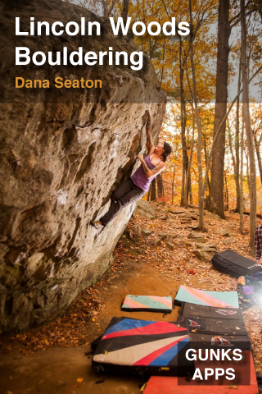Answer the question with a brief word or phrase:
What is the name of the author of the guidebook?

Dana Seaton